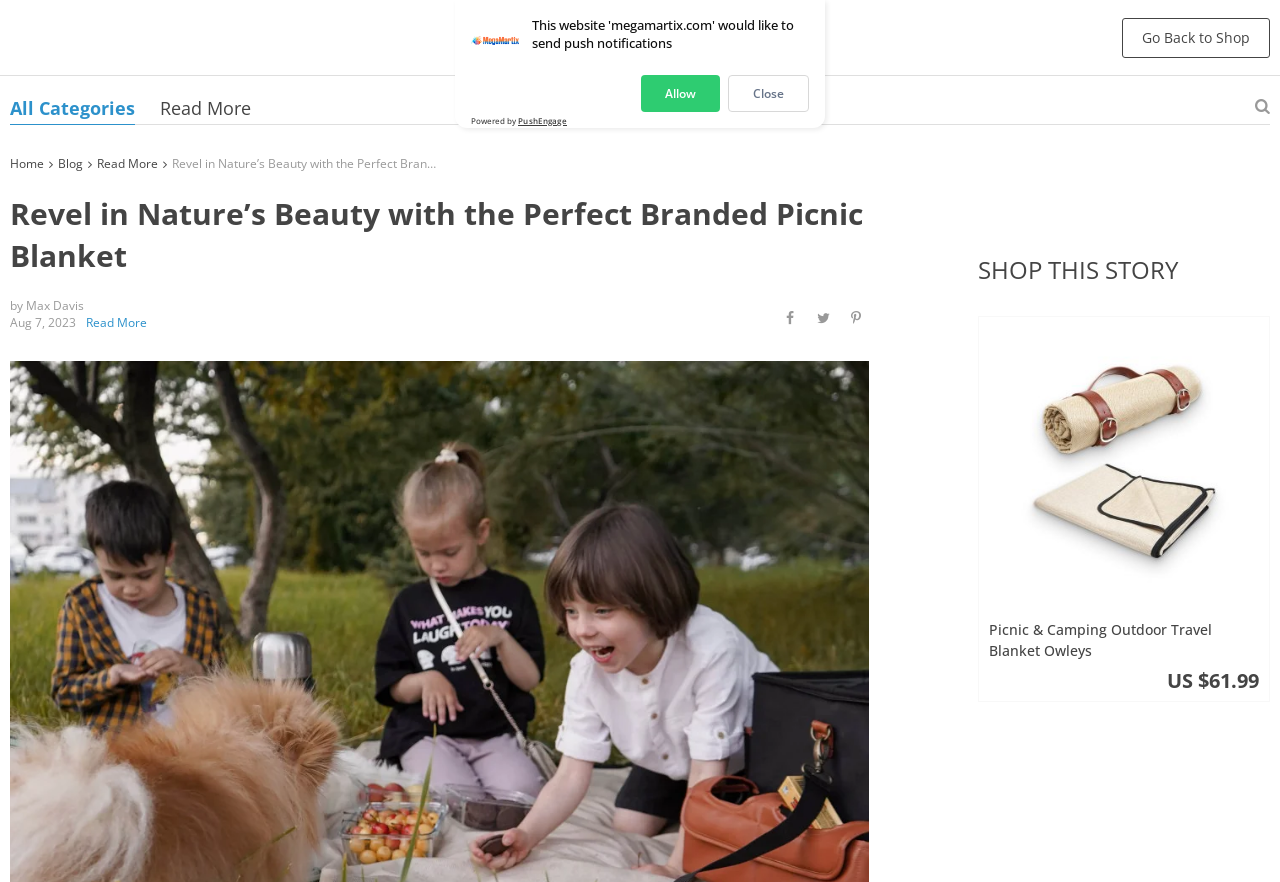Locate the bounding box coordinates of the clickable part needed for the task: "Visit the blog".

[0.045, 0.176, 0.065, 0.195]